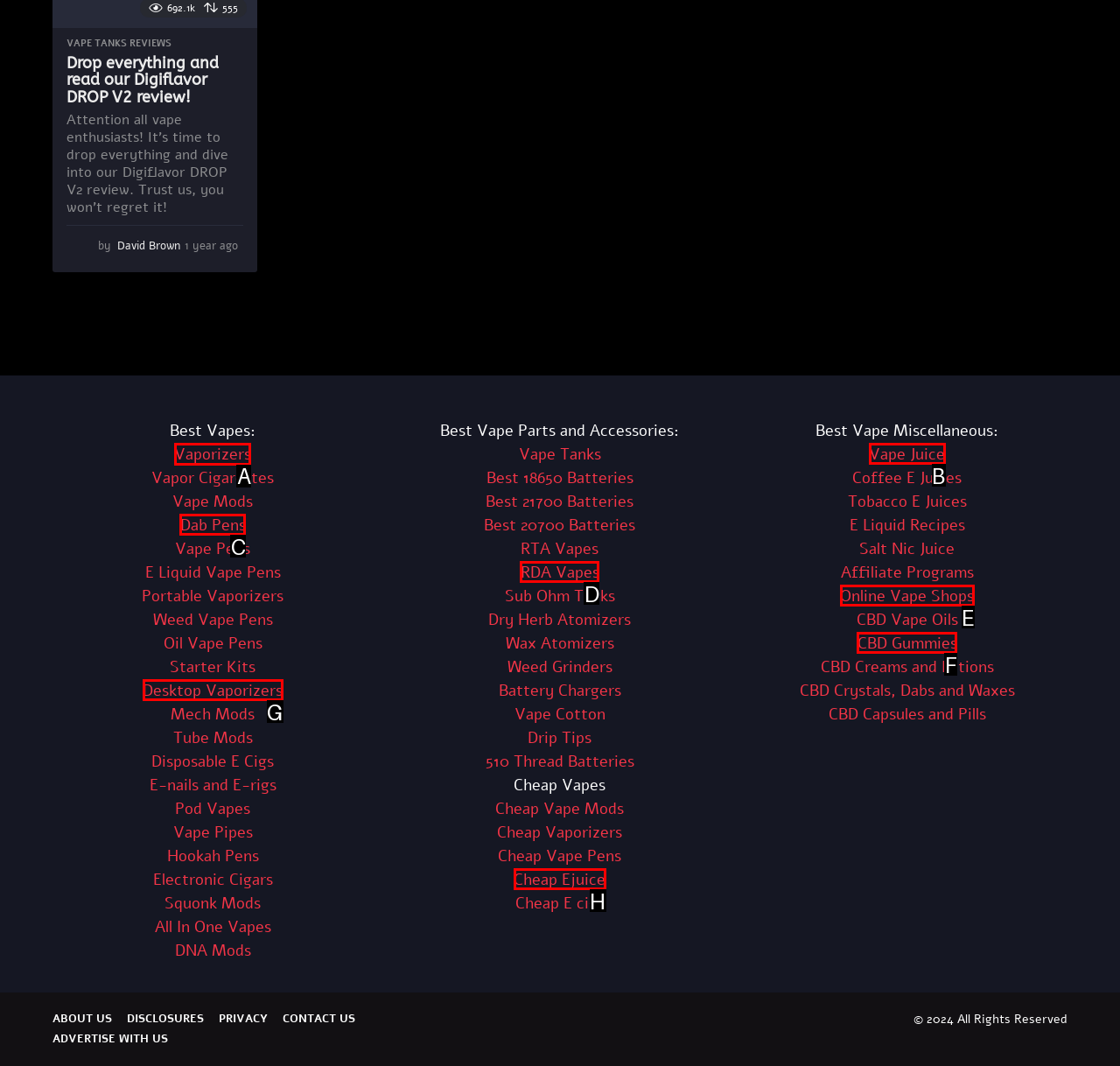Which option should you click on to fulfill this task: Visit the Vaporizers page? Answer with the letter of the correct choice.

A